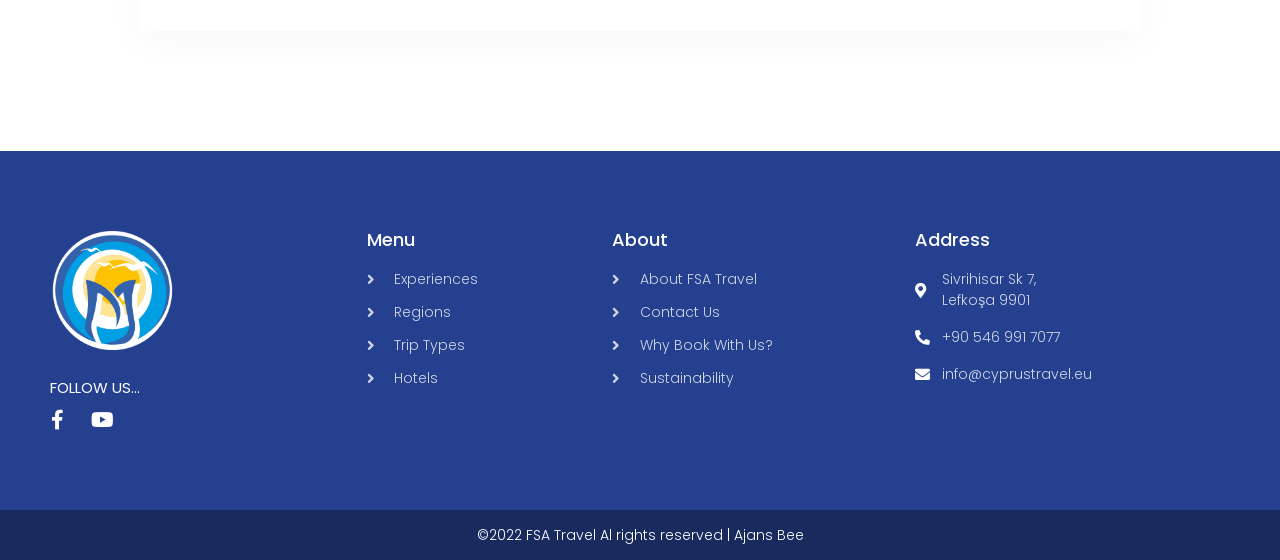Please analyze the image and provide a thorough answer to the question:
What is the address of FSA Travel?

The address of FSA Travel is mentioned in the 'Address' section of the webpage, which is Sivrihisar Sk 7, Lefkoşa 9901.